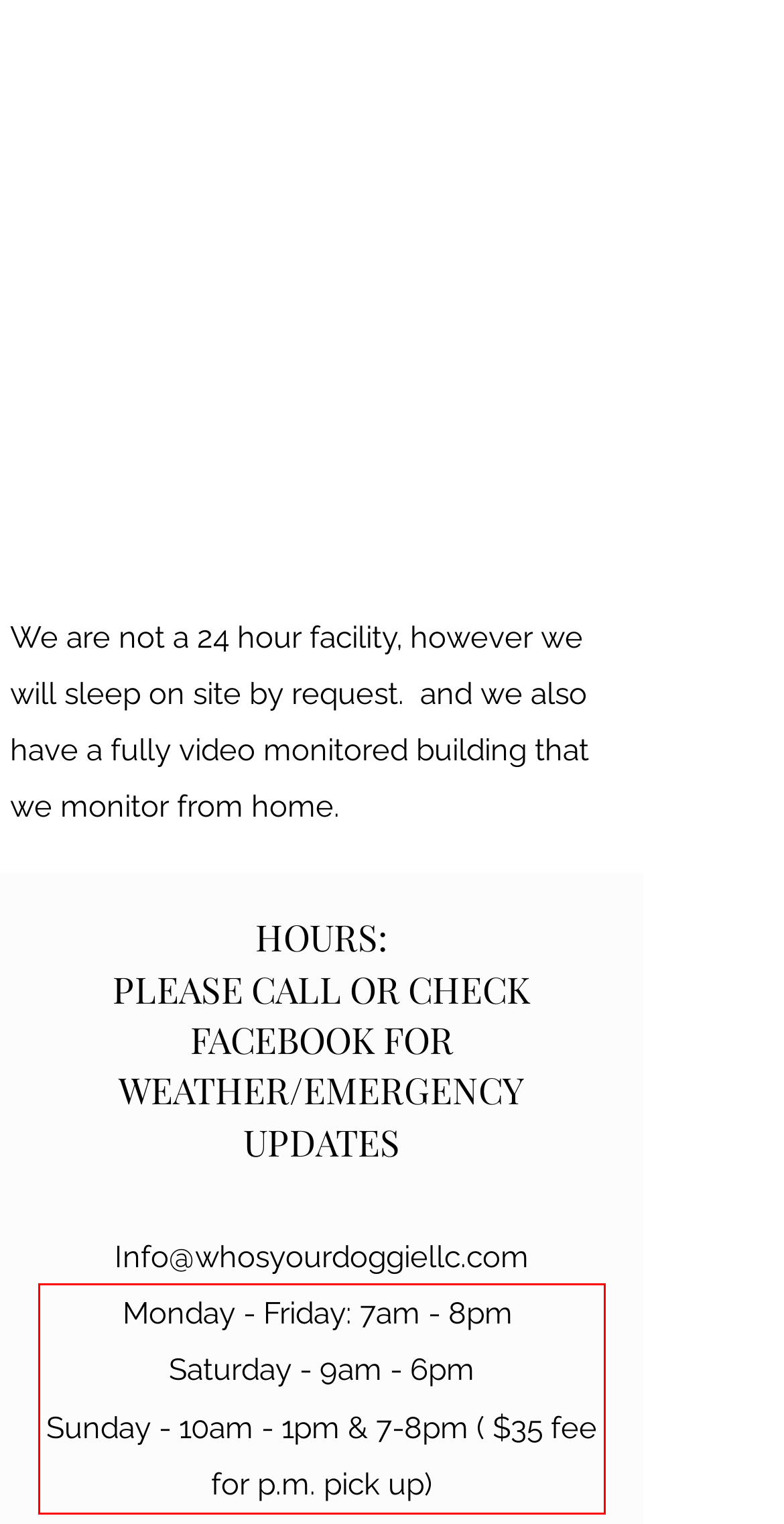Examine the webpage screenshot, find the red bounding box, and extract the text content within this marked area.

Monday - Friday: 7am - 8pm Saturday - 9am - 6pm Sunday - 10am - 1pm & 7-8pm ( $35 fee for p.m. pick up)